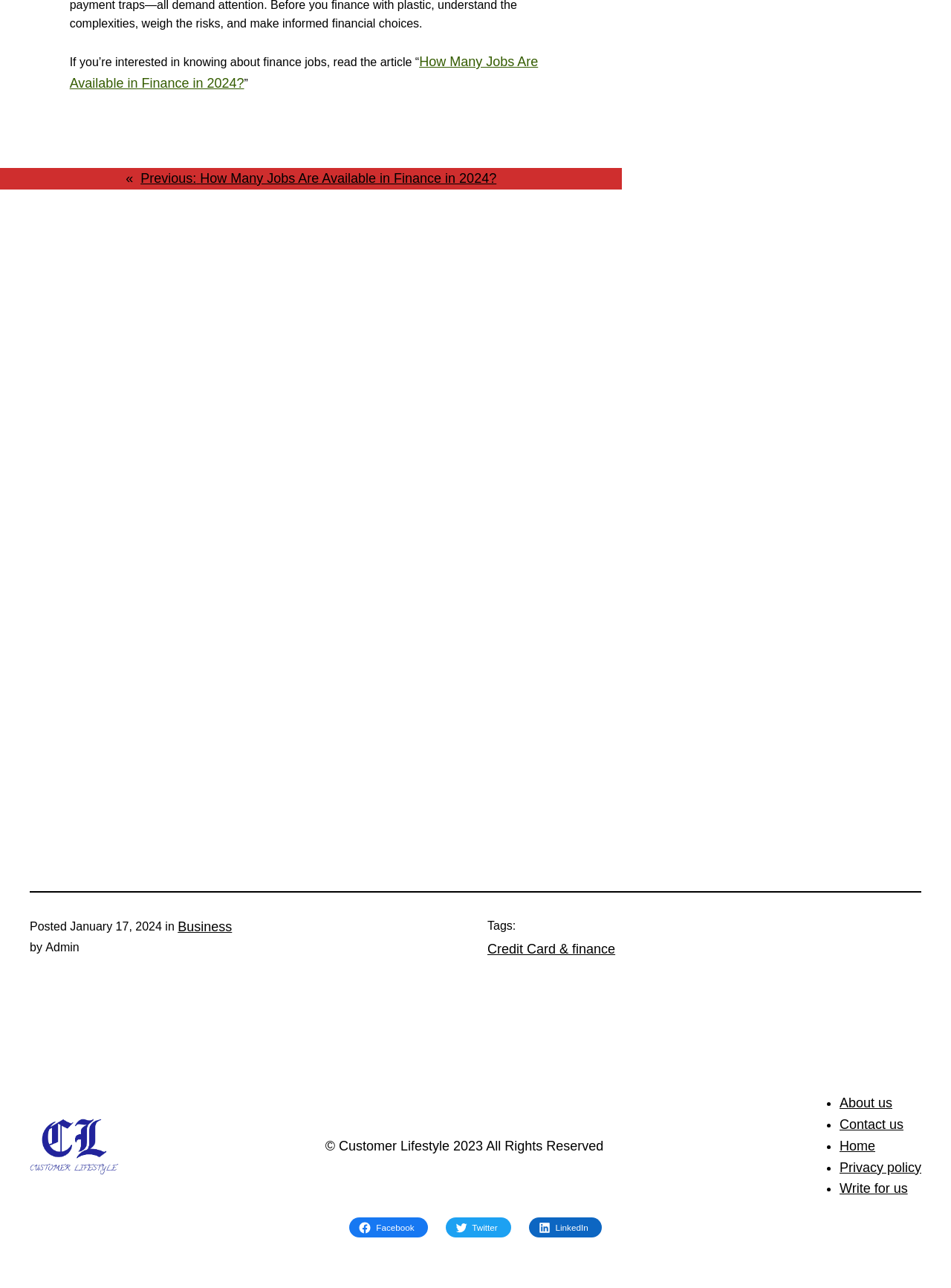What is the category of the article?
Identify the answer in the screenshot and reply with a single word or phrase.

Business